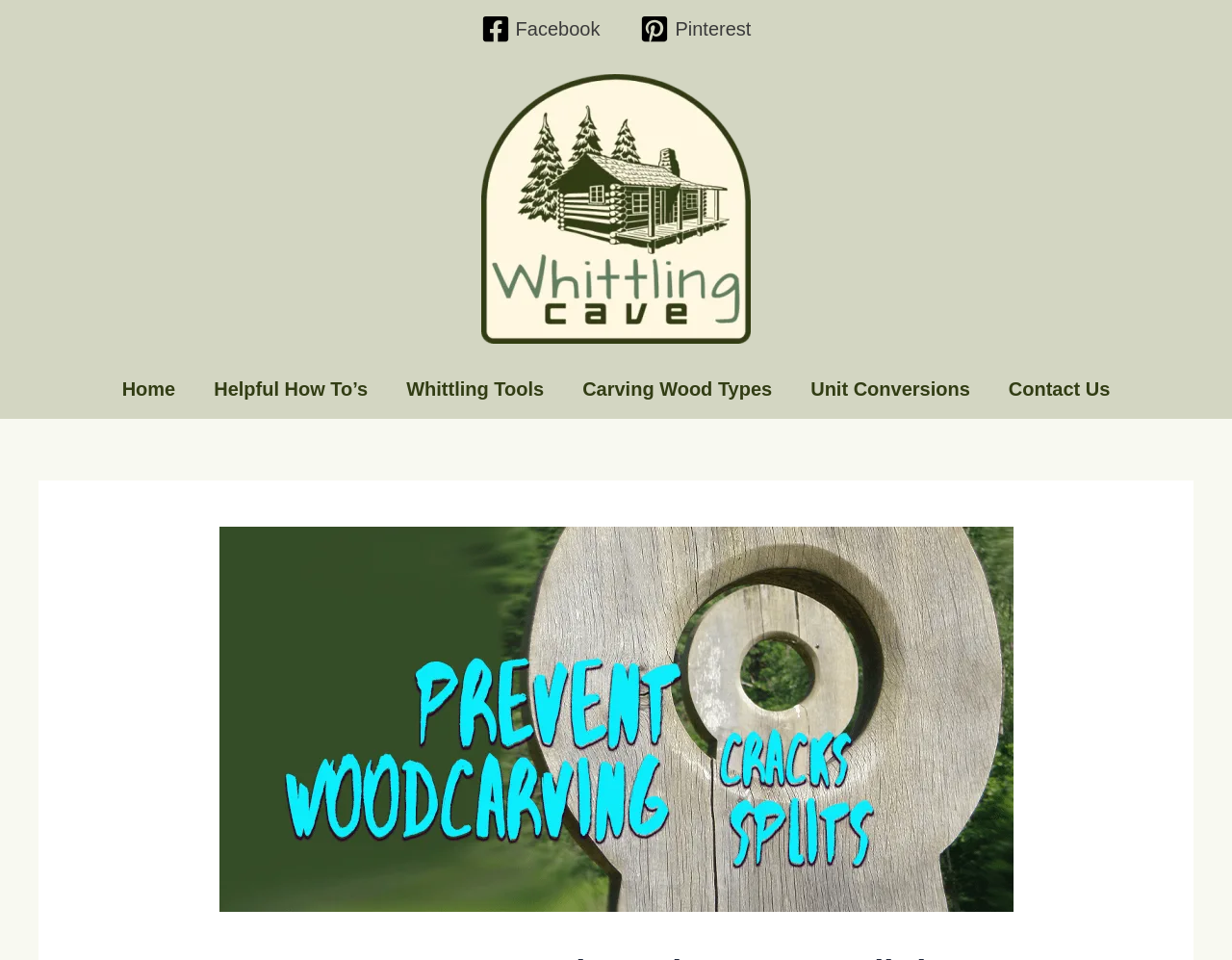Can you determine the main header of this webpage?

How To Keep Wood Carving From Splitting